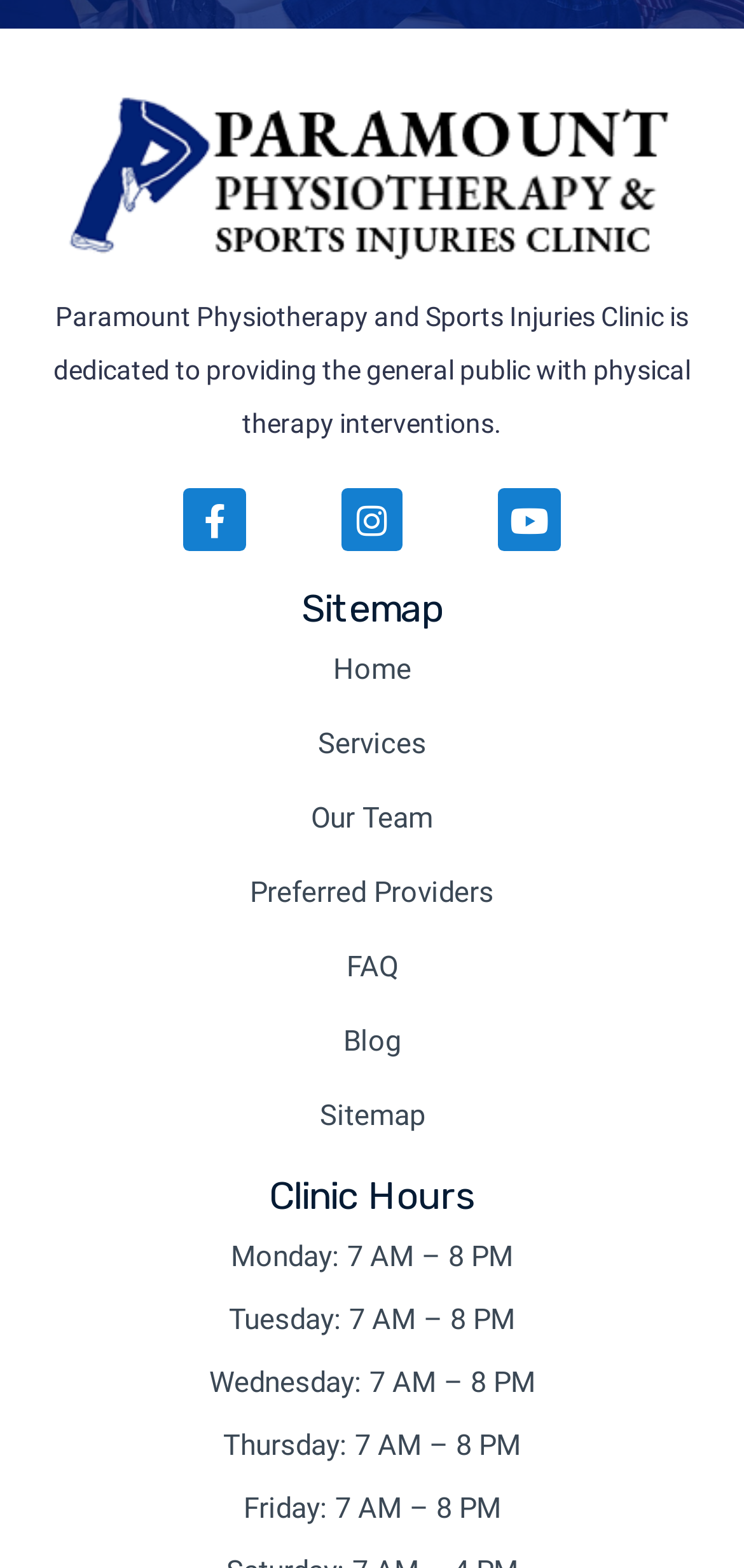Please identify the bounding box coordinates of the element's region that should be clicked to execute the following instruction: "visit physio clinic Brampton". The bounding box coordinates must be four float numbers between 0 and 1, i.e., [left, top, right, bottom].

[0.051, 0.043, 0.949, 0.189]